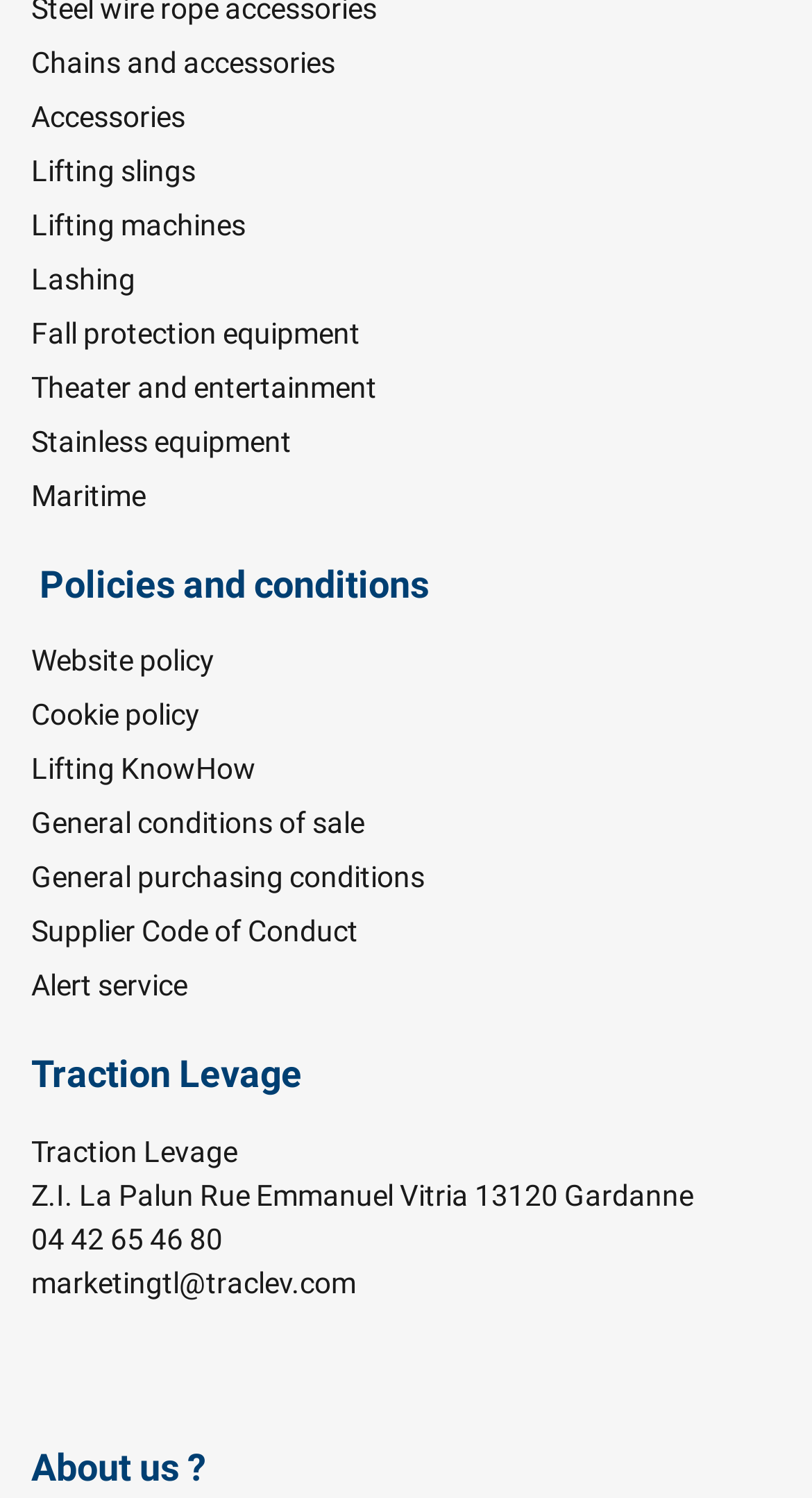What is the category of 'Lifting slings'? Please answer the question using a single word or phrase based on the image.

Lifting machines